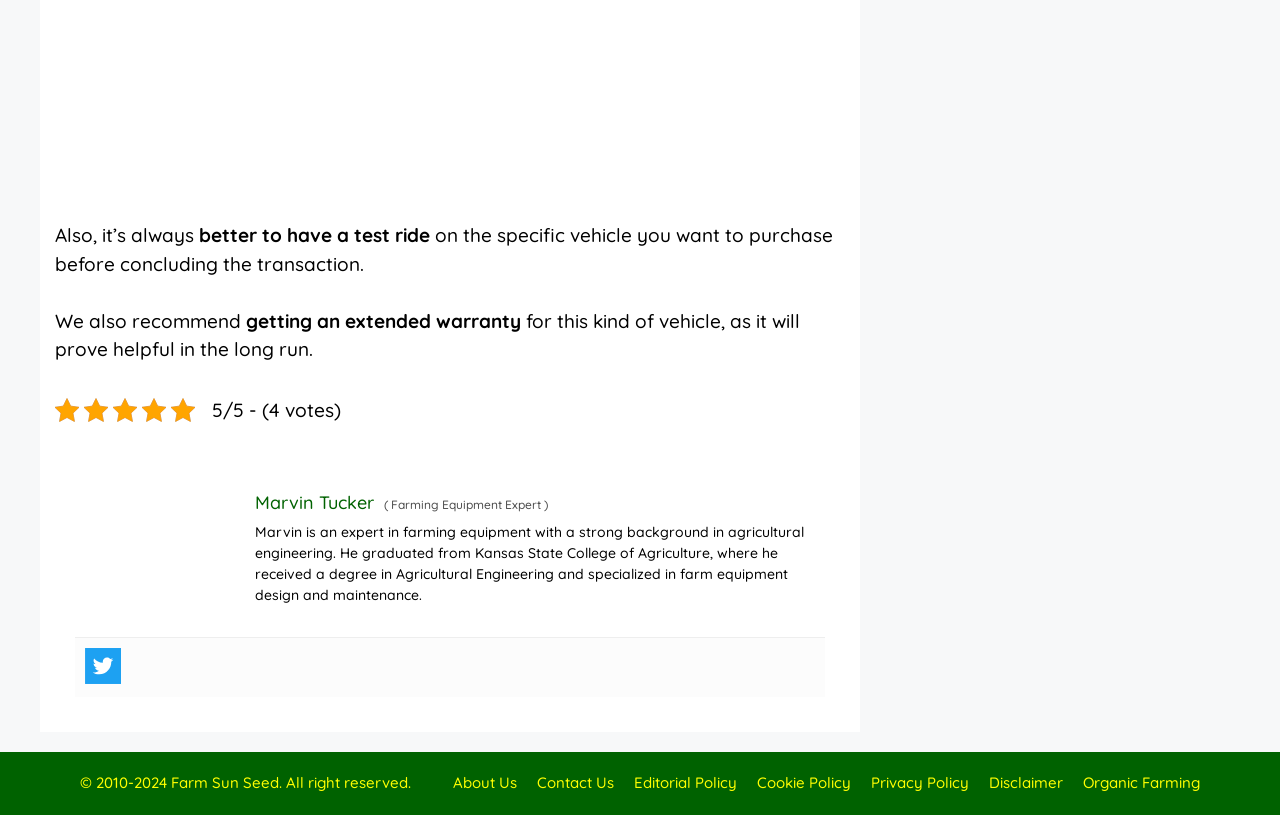Show the bounding box coordinates of the region that should be clicked to follow the instruction: "learn more about Organic Farming."

[0.846, 0.949, 0.938, 0.972]